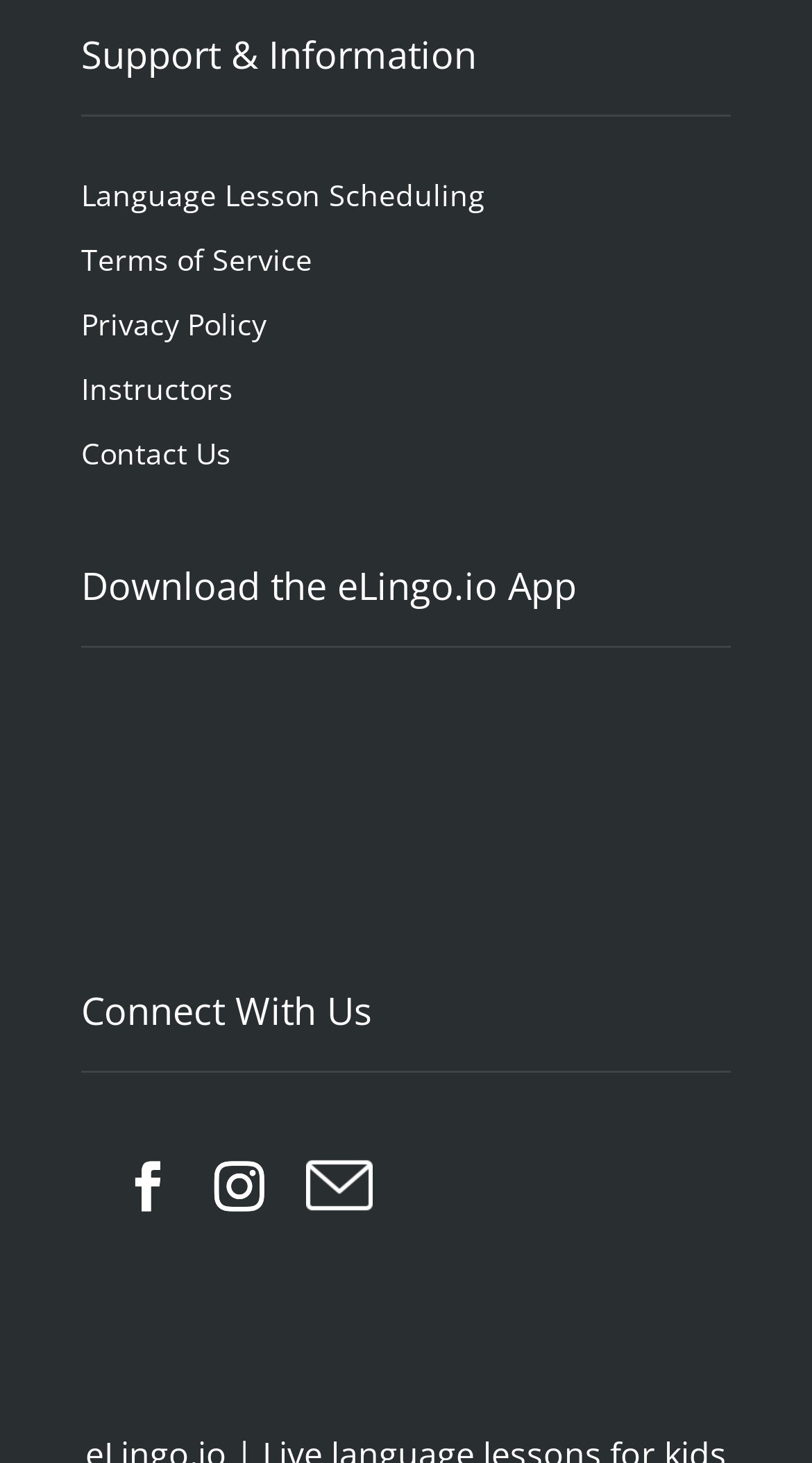What is the last link under 'Support & Information'?
Respond with a short answer, either a single word or a phrase, based on the image.

Contact Us